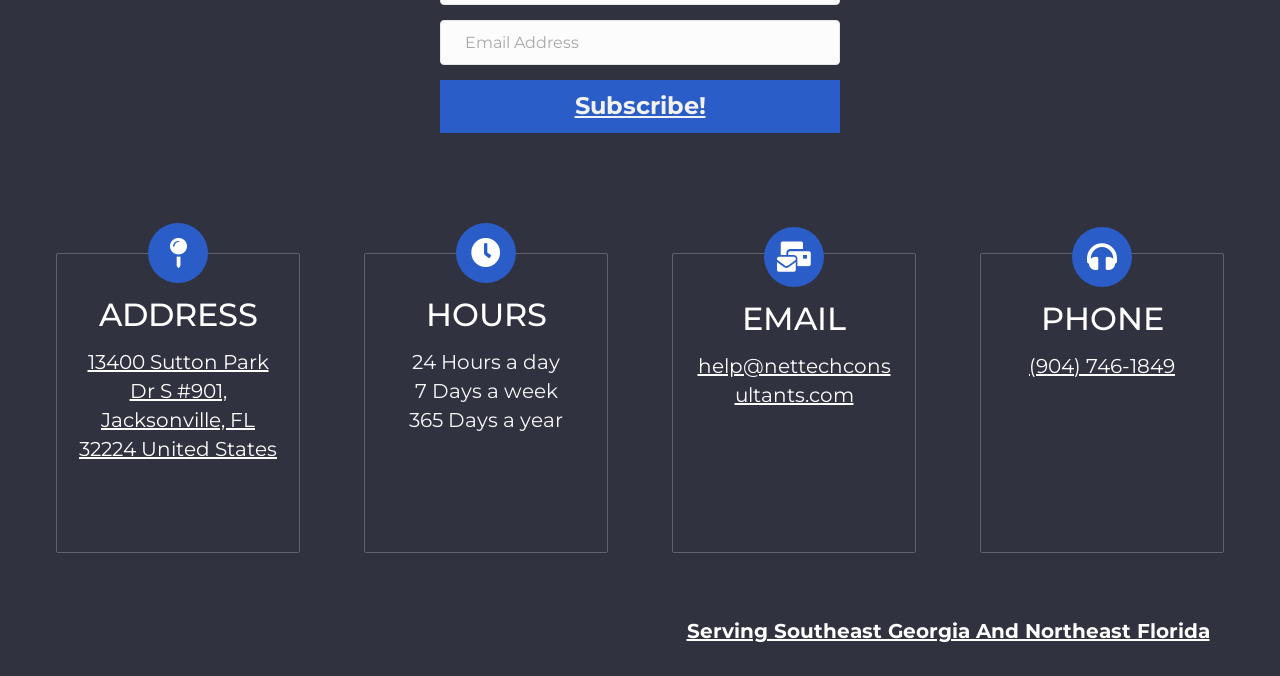Calculate the bounding box coordinates of the UI element given the description: "parent_node: Search name="s"".

None